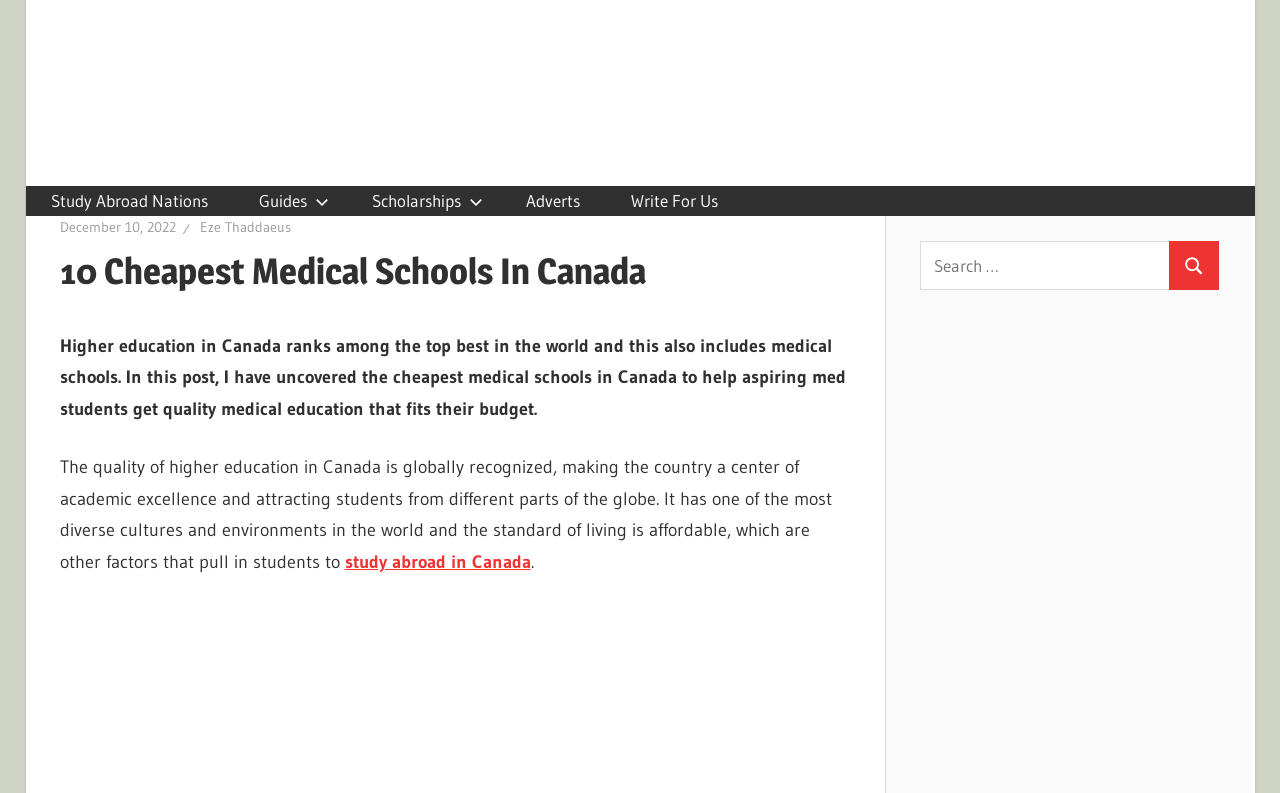What is the purpose of the search box?
Look at the image and answer with only one word or phrase.

To search the website